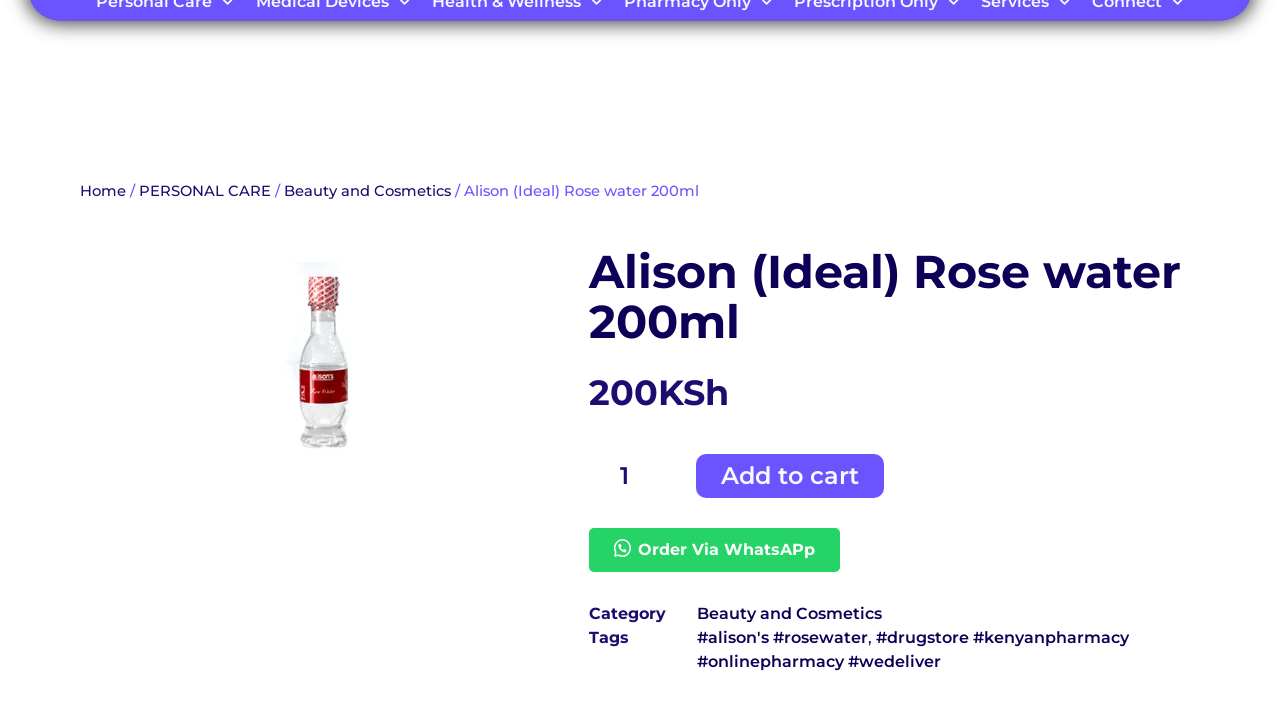Locate the bounding box coordinates of the area where you should click to accomplish the instruction: "Search for a book".

None